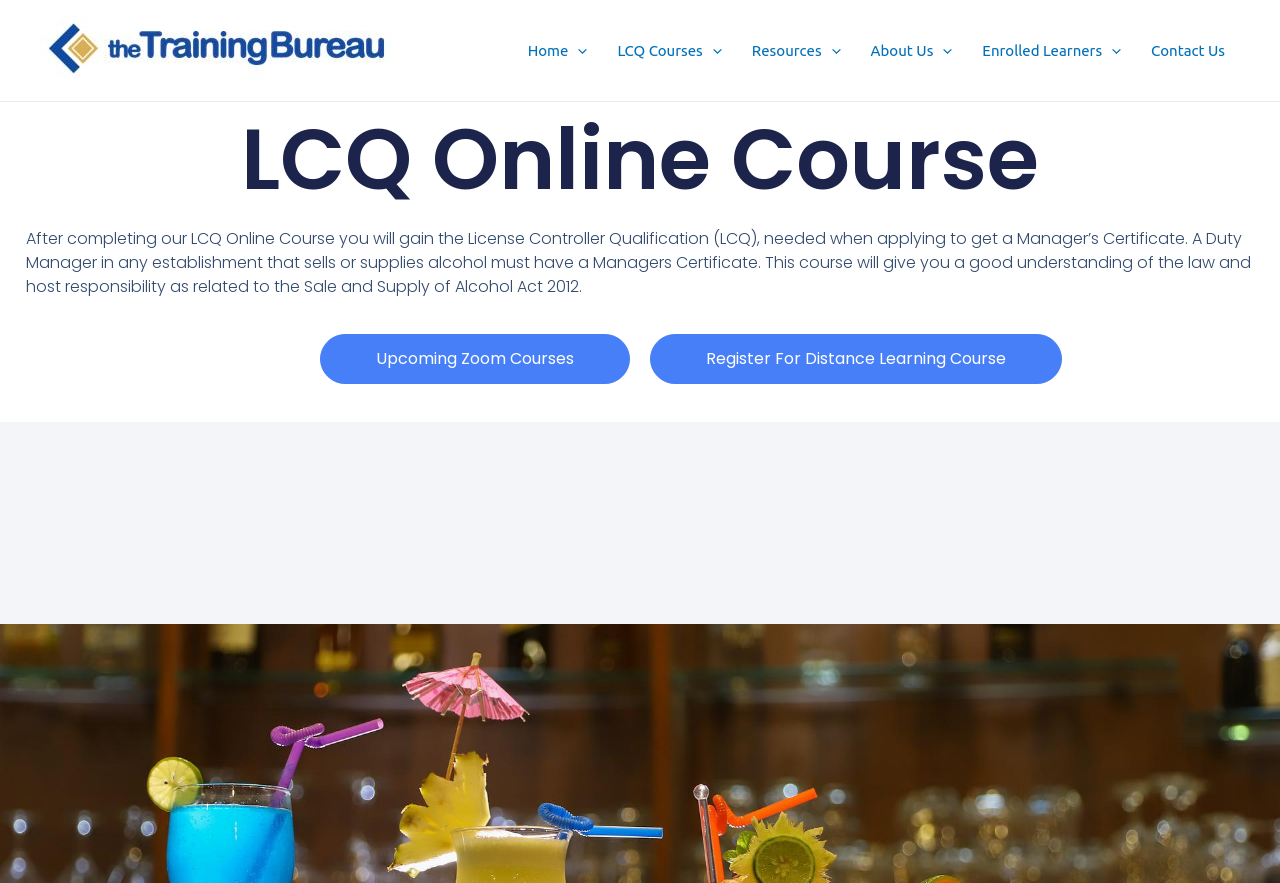What is the title or heading displayed on the webpage?

LCQ Online Course